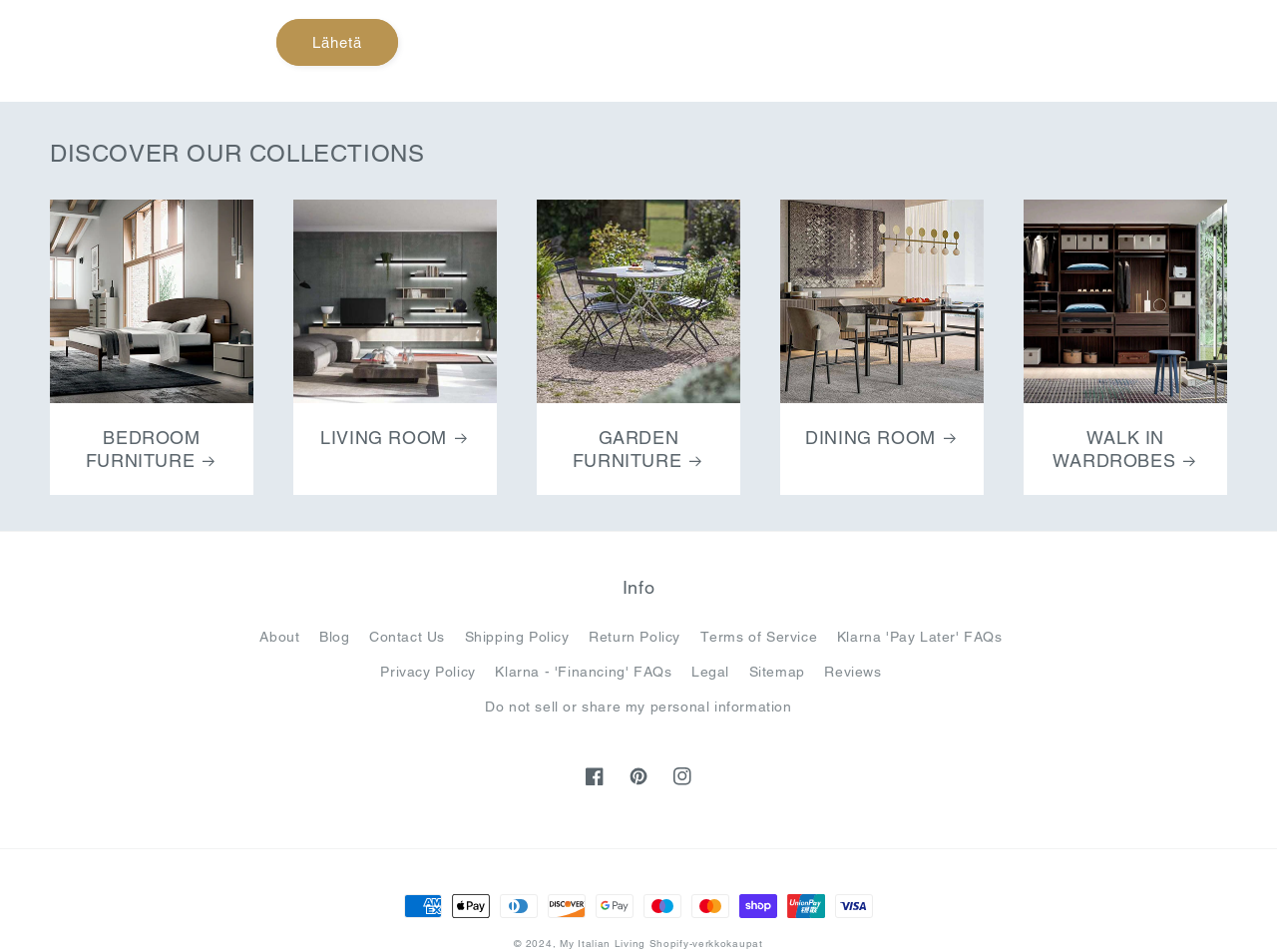Please answer the following question using a single word or phrase: 
What is the main collection category?

BEDROOM FURNITURE